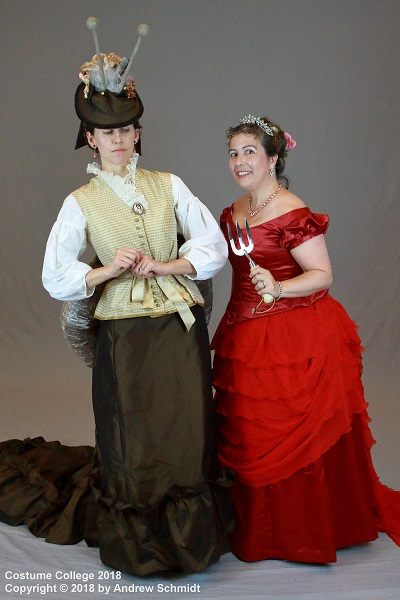What is the color of the second woman's gown?
From the screenshot, supply a one-word or short-phrase answer.

Red